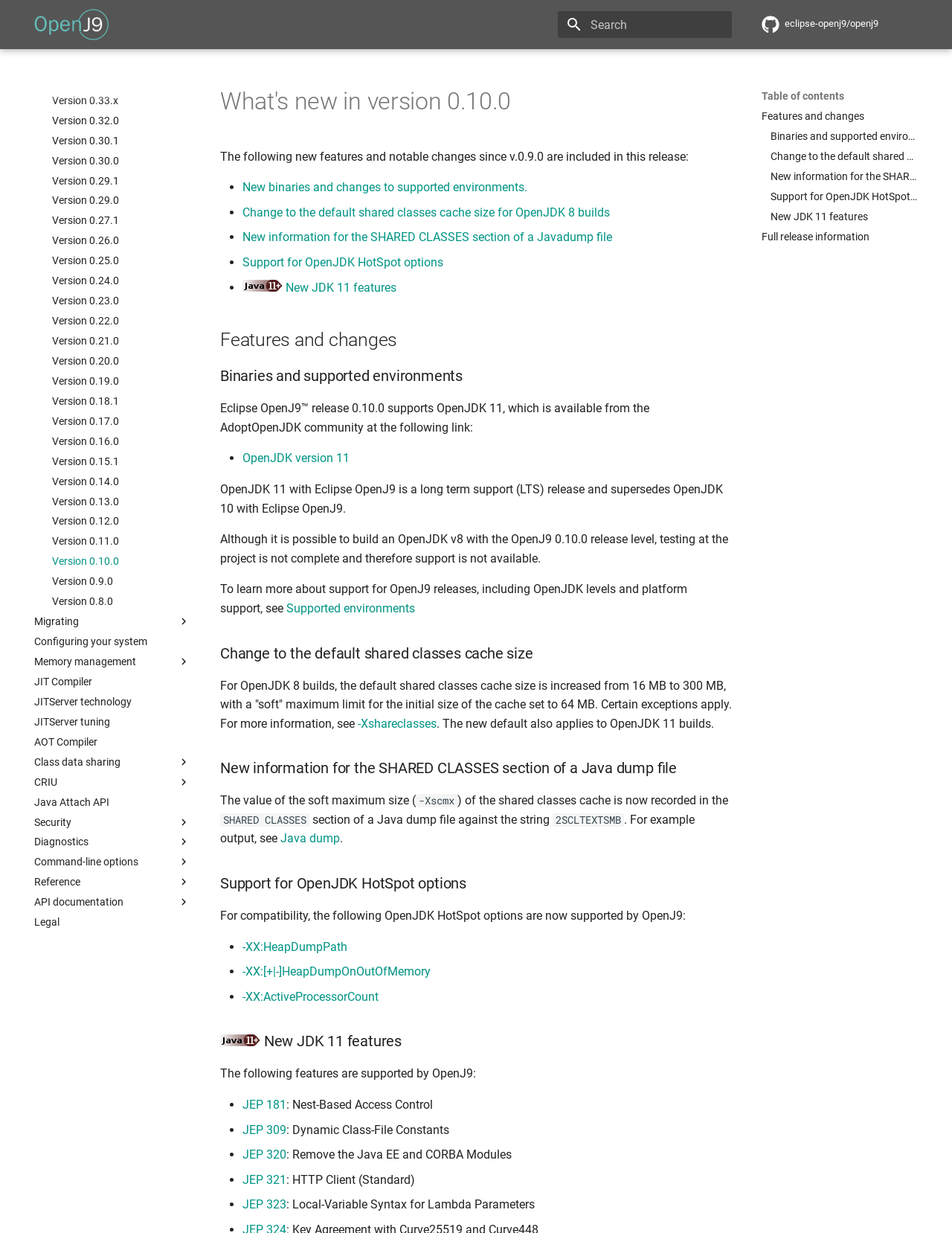Please locate the bounding box coordinates of the element that needs to be clicked to achieve the following instruction: "Search for OpenJ9 documentation". The coordinates should be four float numbers between 0 and 1, i.e., [left, top, right, bottom].

[0.586, 0.008, 0.769, 0.032]